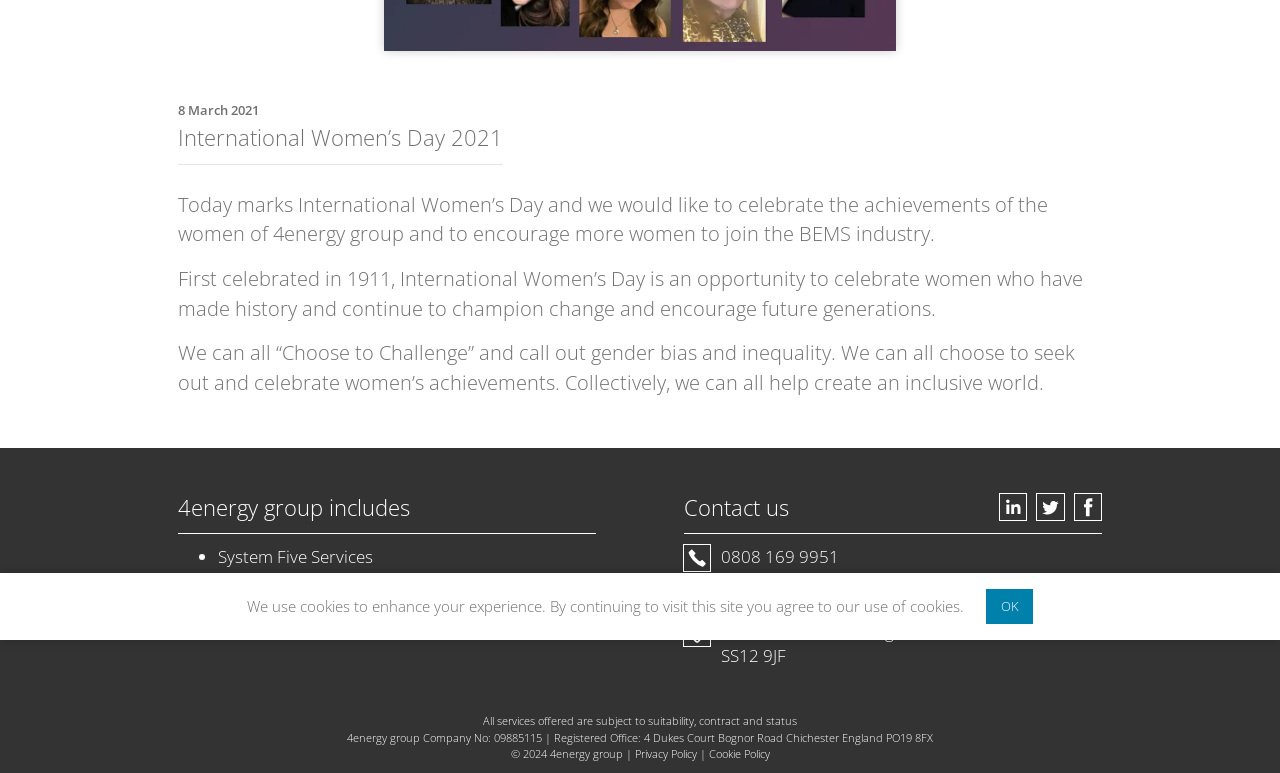For the given element description CONTACT, determine the bounding box coordinates of the UI element. The coordinates should follow the format (top-left x, top-left y, bottom-right x, bottom-right y) and be within the range of 0 to 1.

[0.448, 0.297, 0.552, 0.359]